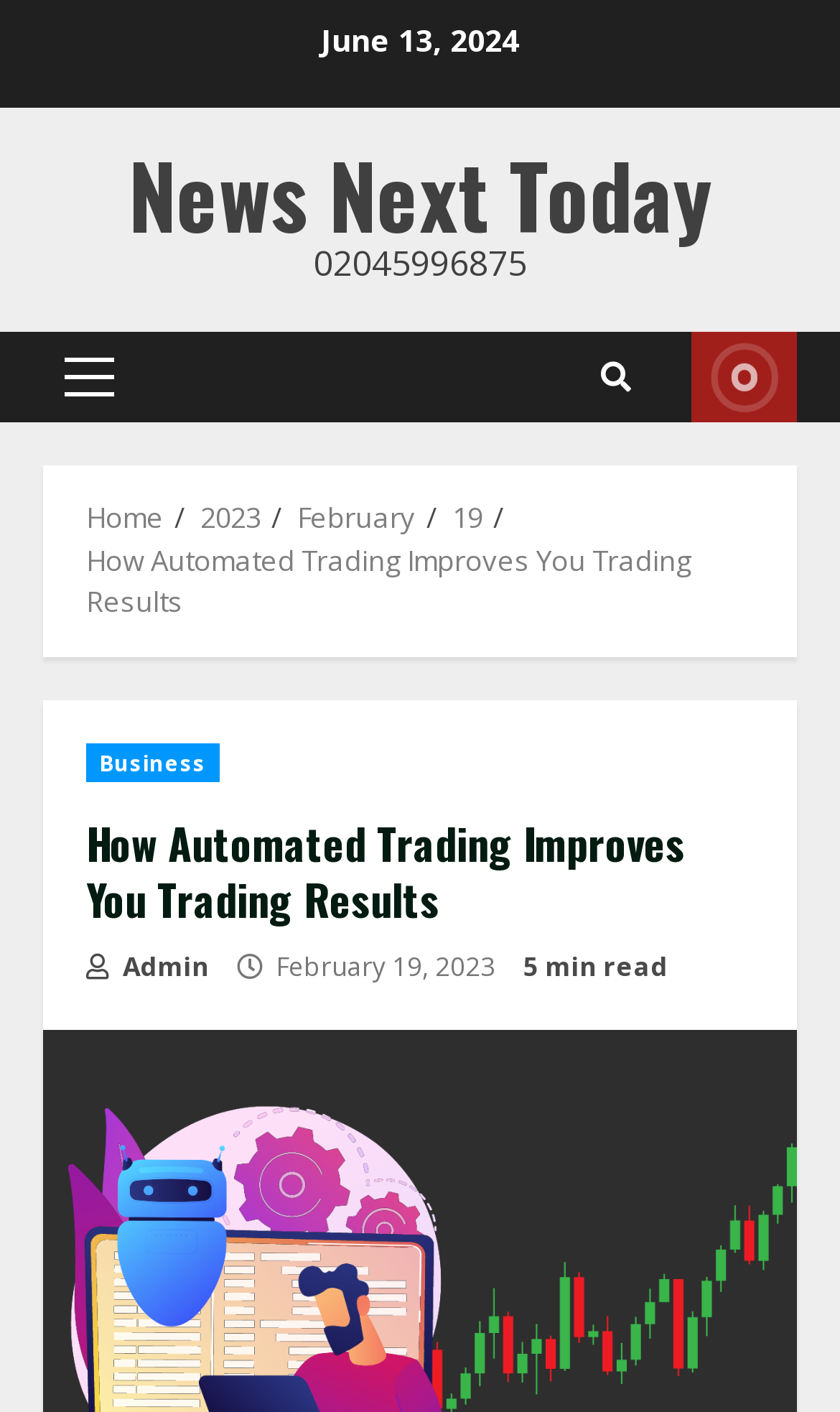What is the phone number provided?
Give a comprehensive and detailed explanation for the question.

I found the phone number by looking at the top-right section of the webpage, where it says '02045996875' in a static text element.